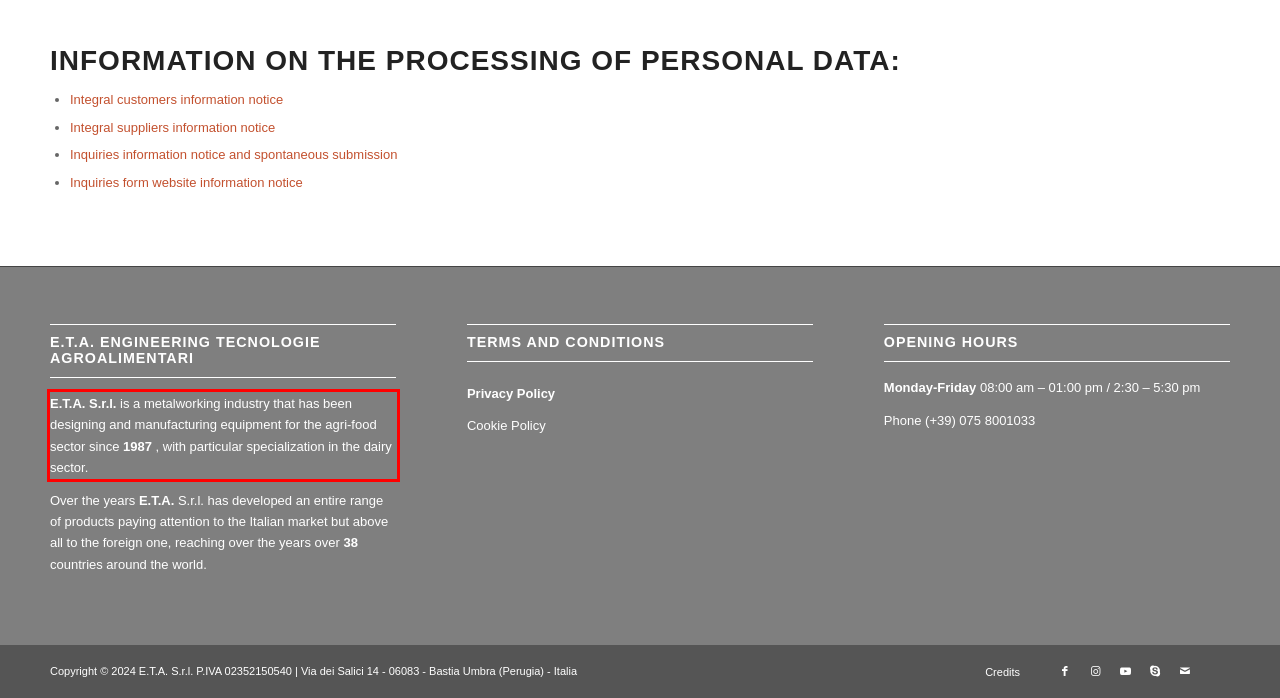Look at the provided screenshot of the webpage and perform OCR on the text within the red bounding box.

E.T.A. S.r.l. is a metalworking industry that has been designing and manufacturing equipment for the agri-food sector since 1987 , with particular specialization in the dairy sector.